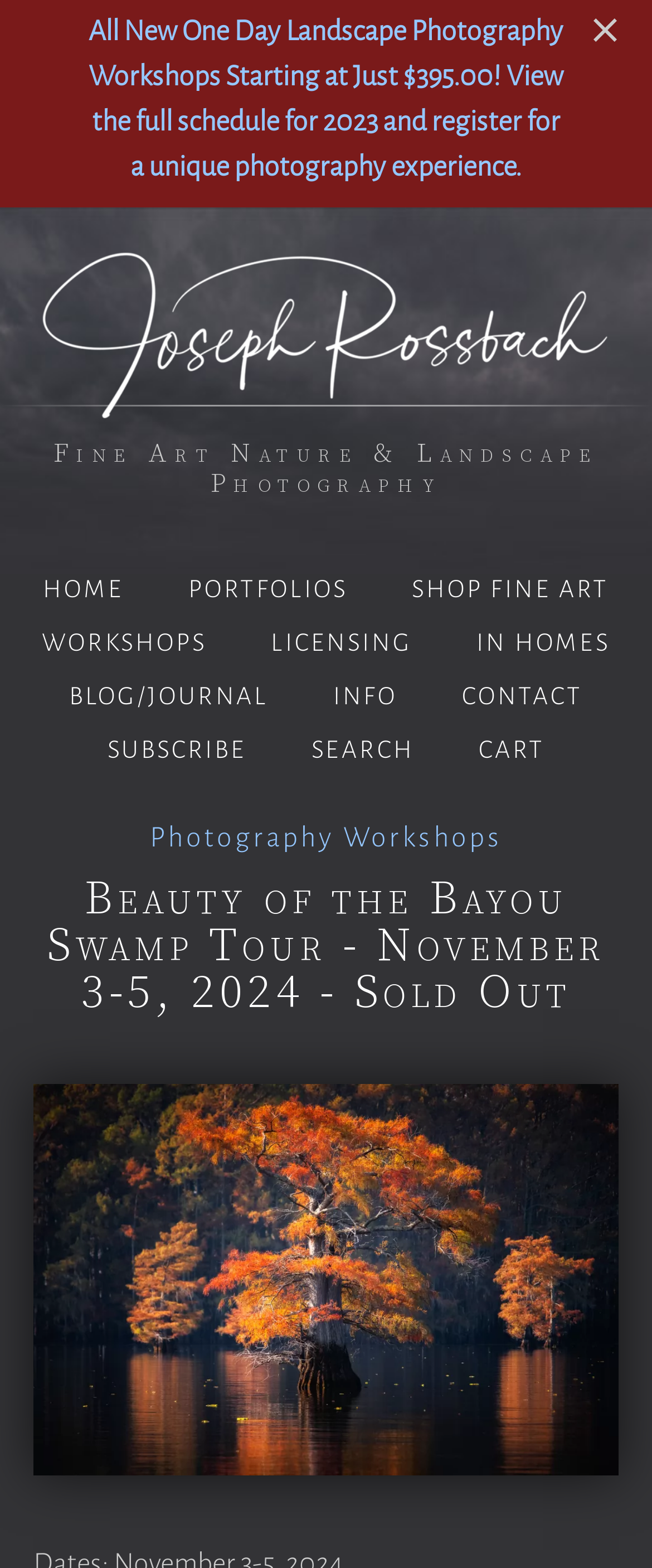What is the status of the Bayou Swamp Tour?
Provide a fully detailed and comprehensive answer to the question.

The heading 'Beauty of the Bayou Swamp Tour - November 3-5, 2024 - Sold Out' suggests that the status of the Bayou Swamp Tour is sold out.